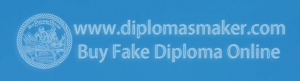What service is being promoted on the website?
Using the information presented in the image, please offer a detailed response to the question.

The service being promoted on the website is the ability to buy fake diplomas or degrees online, as indicated by the phrase 'Buy Fake Diploma Online' and the overarching theme of the page titled 'How to Buy a Fake Degree Online'.